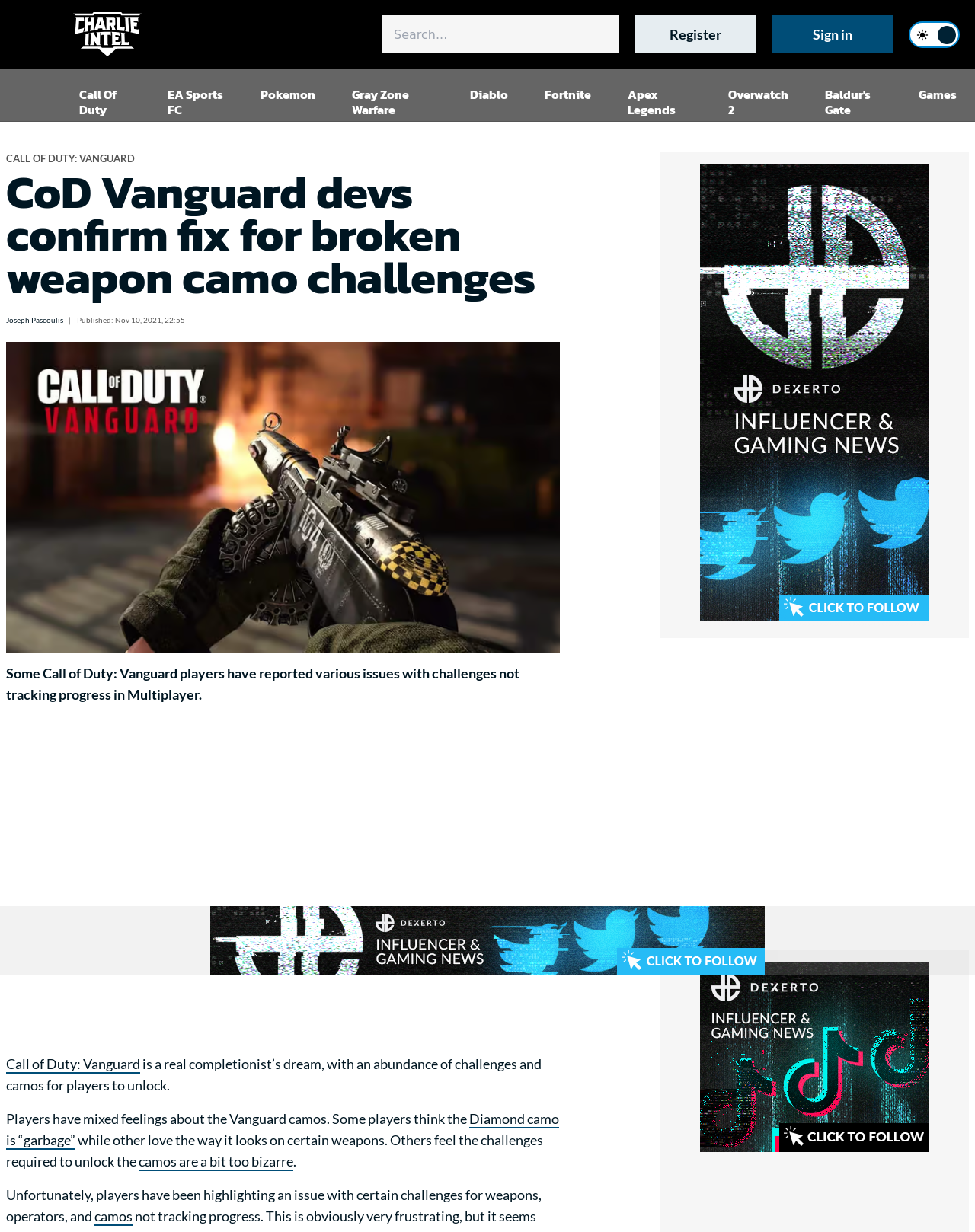Using the description: "Call of Duty", determine the UI element's bounding box coordinates. Ensure the coordinates are in the format of four float numbers between 0 and 1, i.e., [left, top, right, bottom].

[0.062, 0.056, 0.153, 0.11]